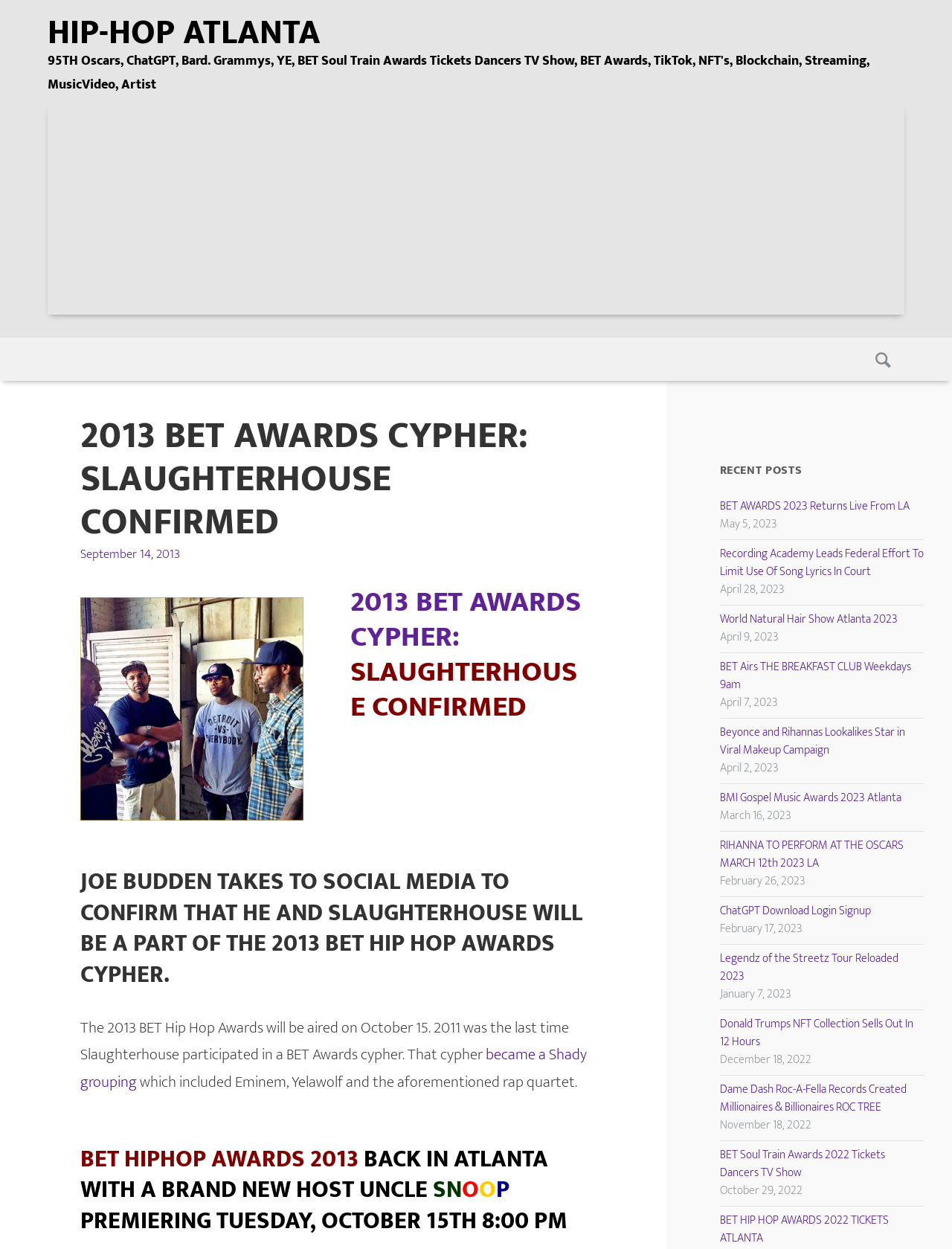Provide your answer to the question using just one word or phrase: What is the section title of the list of recent posts?

RECENT POSTS